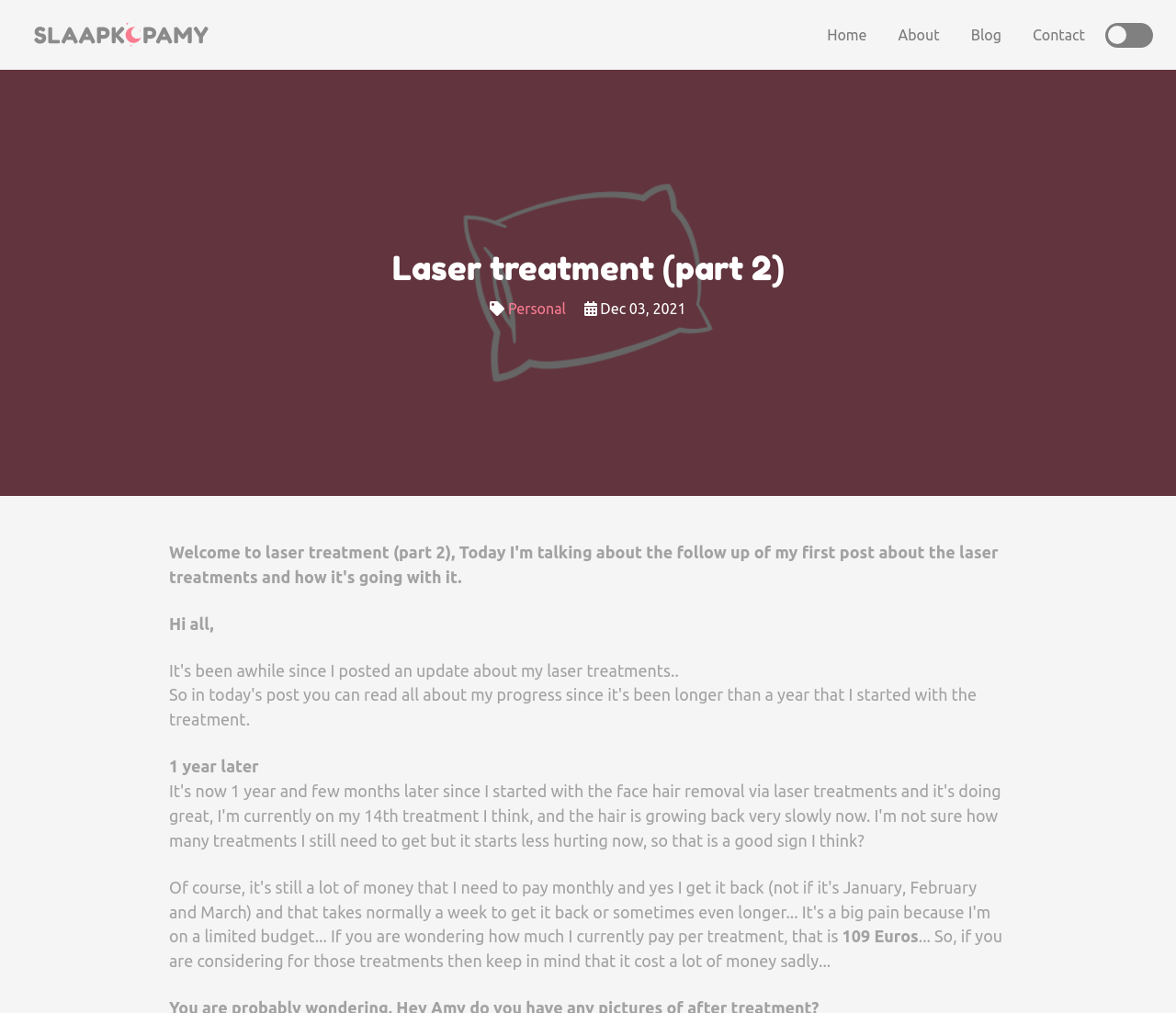Please determine the heading text of this webpage.

Laser treatment (part 2)